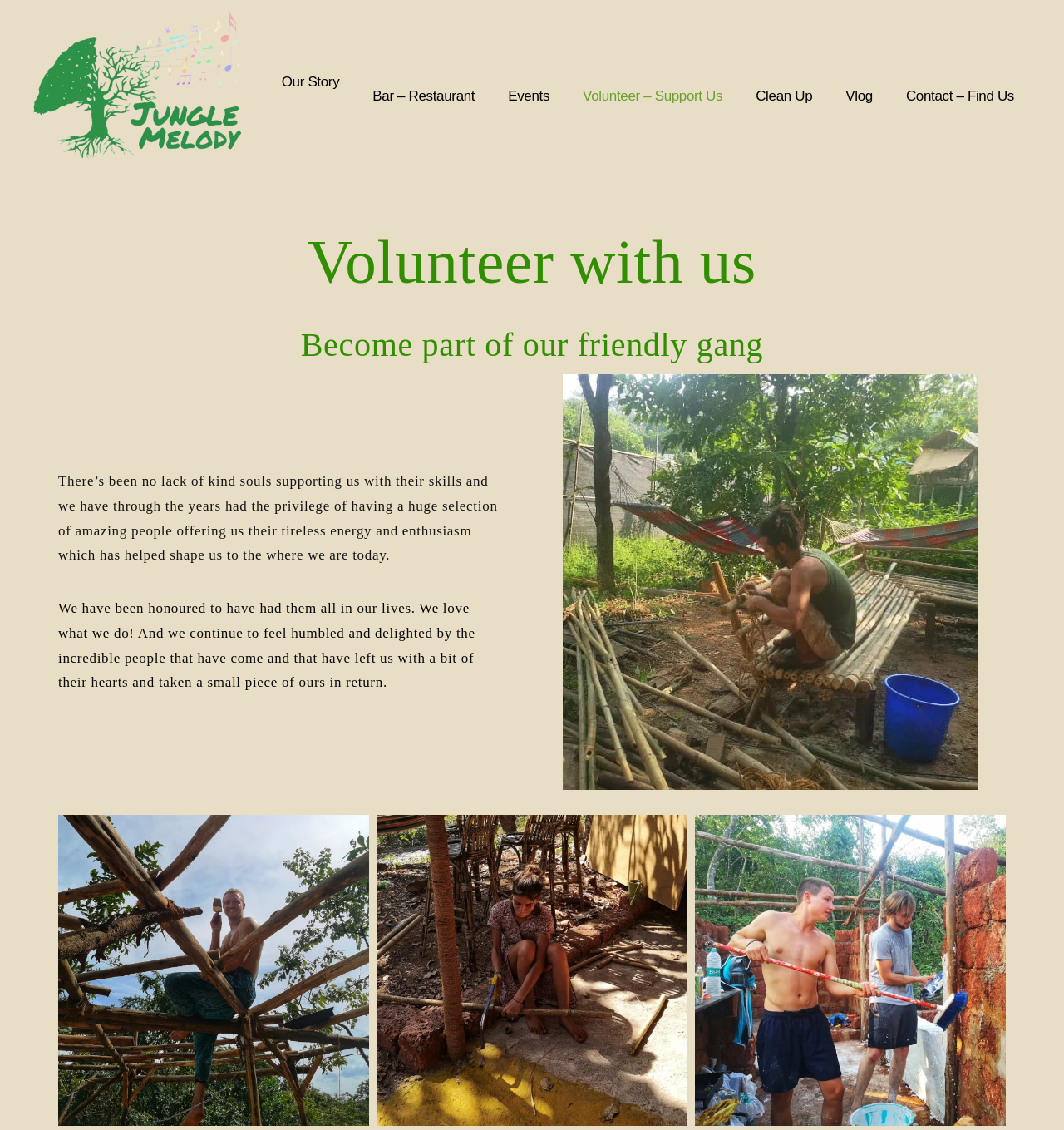Give a one-word or phrase response to the following question: What is the main theme of the webpage?

Volunteering